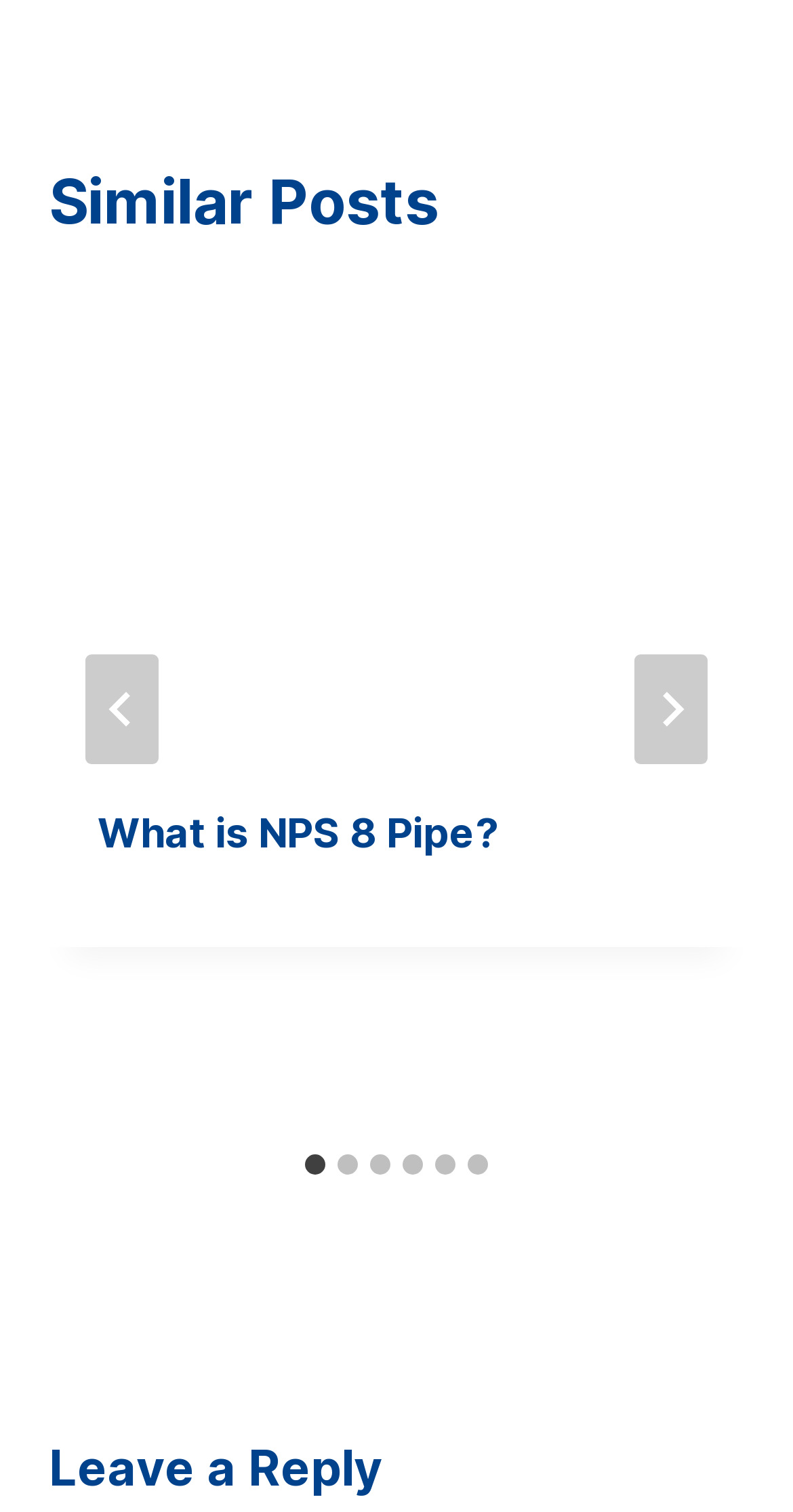Please identify the bounding box coordinates of the element I should click to complete this instruction: 'Click the 'Leave a Reply' heading'. The coordinates should be given as four float numbers between 0 and 1, like this: [left, top, right, bottom].

[0.062, 0.947, 0.938, 0.996]